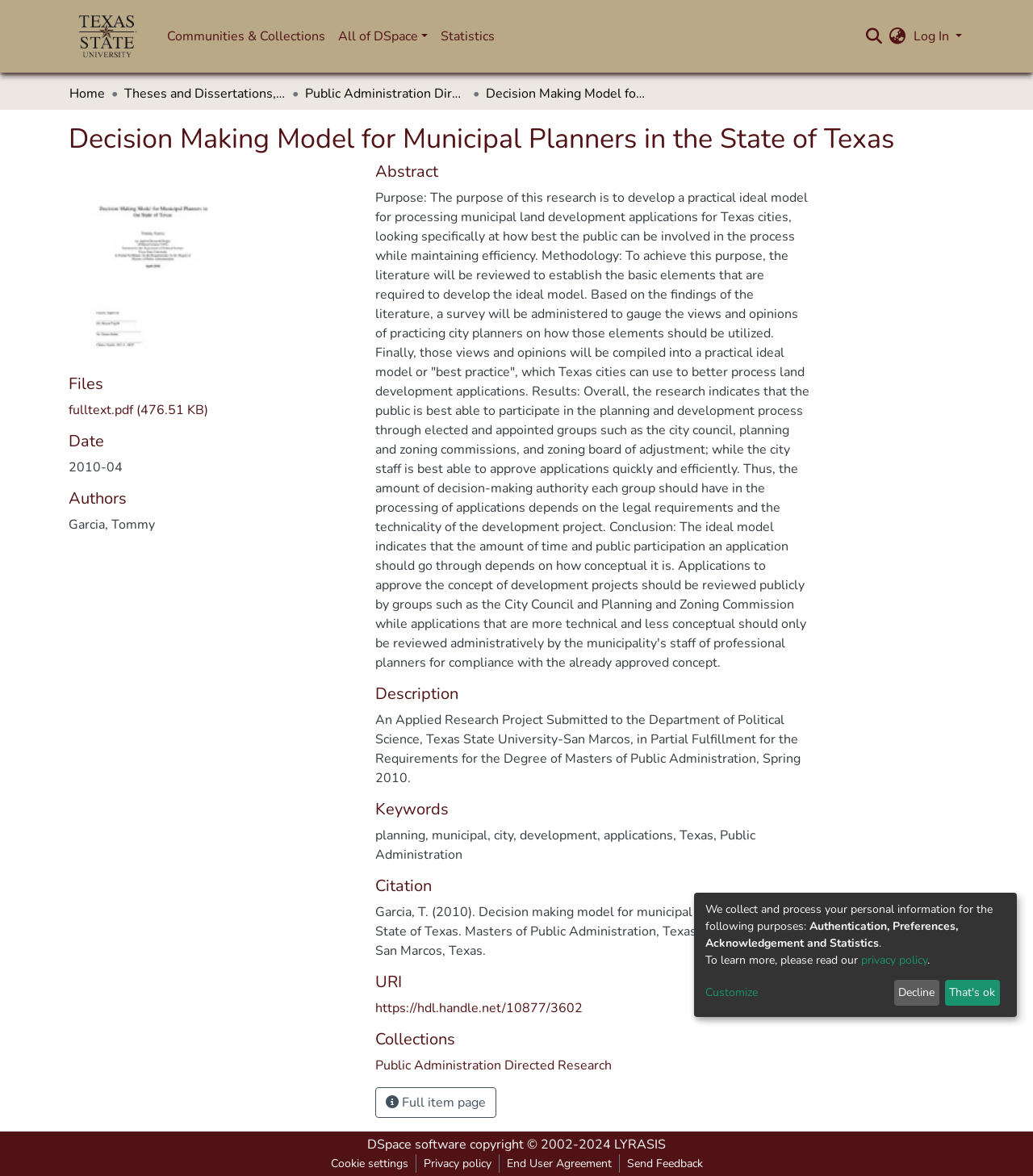Please locate the bounding box coordinates of the element that should be clicked to achieve the given instruction: "Search for something".

[0.837, 0.023, 0.856, 0.039]